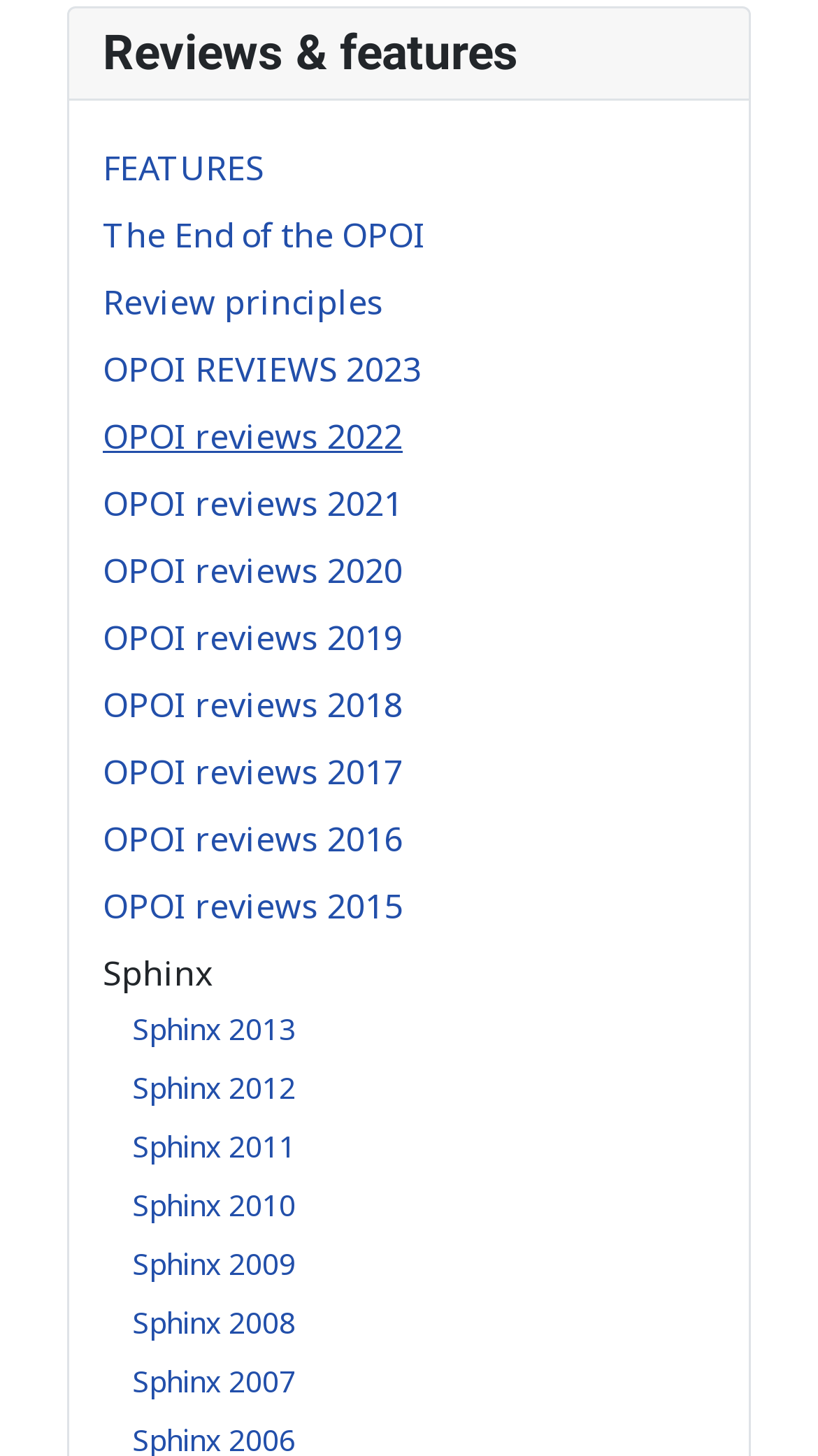Could you indicate the bounding box coordinates of the region to click in order to complete this instruction: "Read about Sphinx".

[0.126, 0.653, 0.259, 0.685]